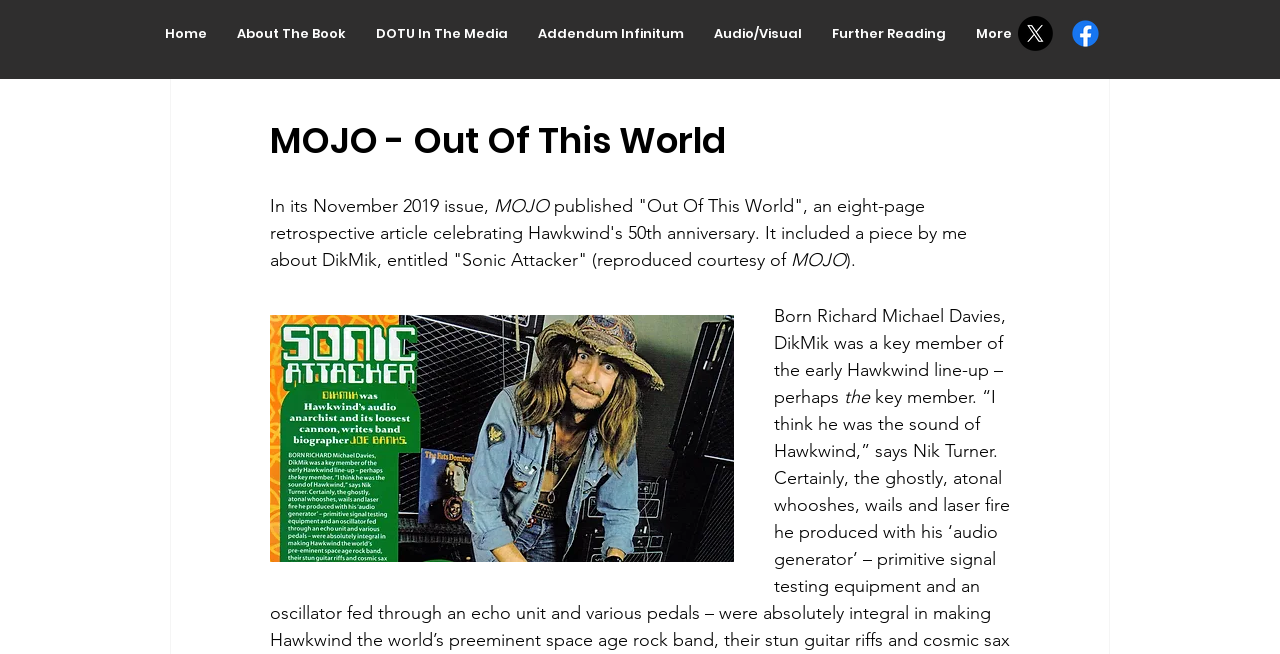Provide the bounding box coordinates of the HTML element described as: "About The Book". The bounding box coordinates should be four float numbers between 0 and 1, i.e., [left, top, right, bottom].

[0.173, 0.024, 0.282, 0.078]